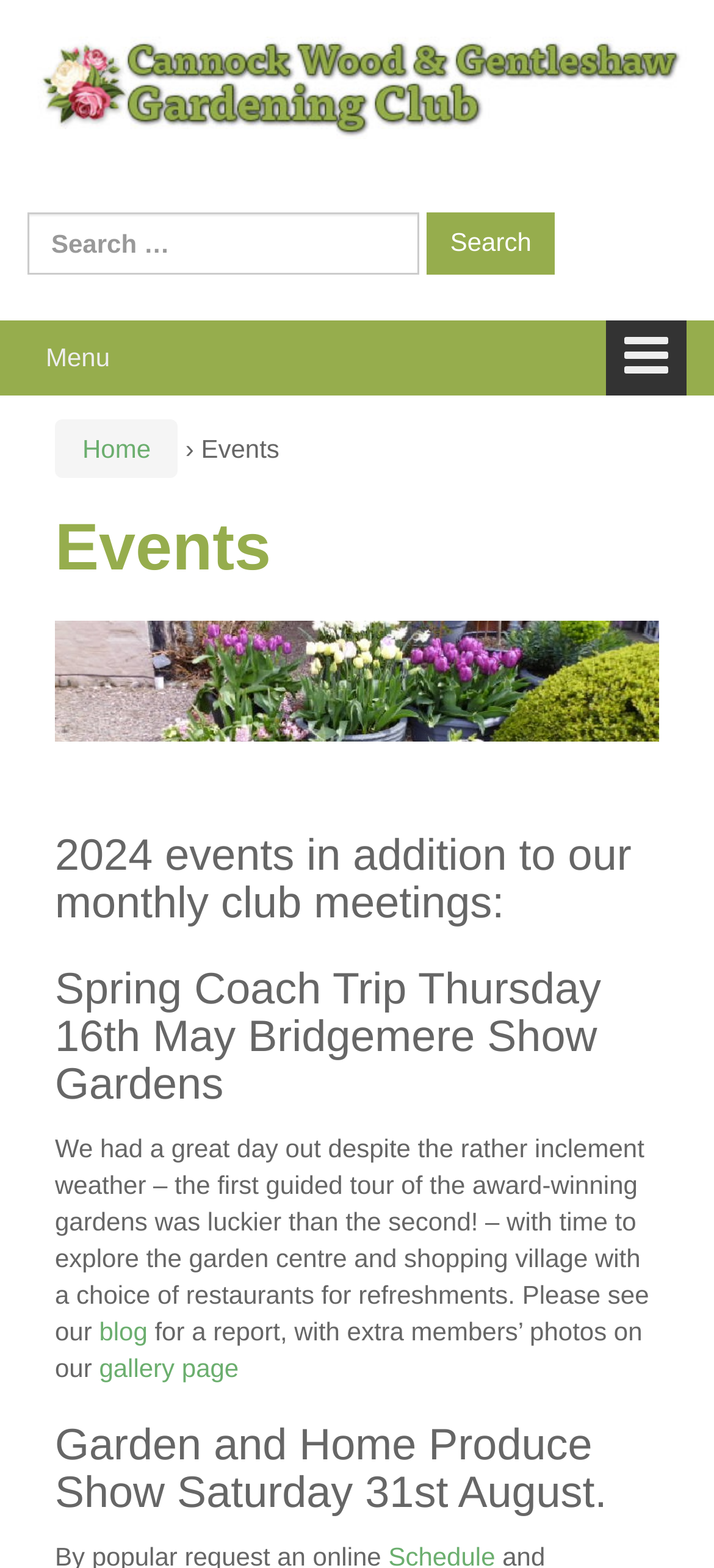Answer the following query with a single word or phrase:
What is the name of the gardening club?

Cannock Wood & Gentleshaw Gardening Club